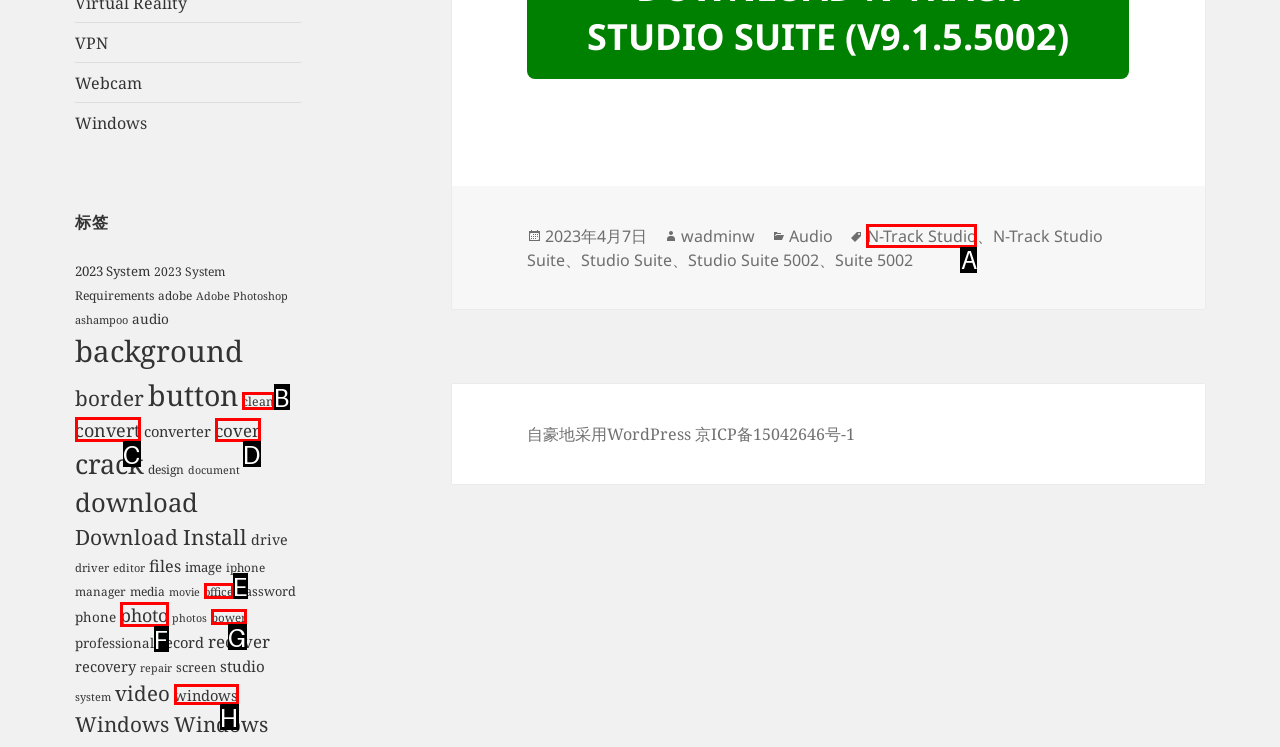Tell me which one HTML element you should click to complete the following task: Visit the 'N-Track Studio' page
Answer with the option's letter from the given choices directly.

A